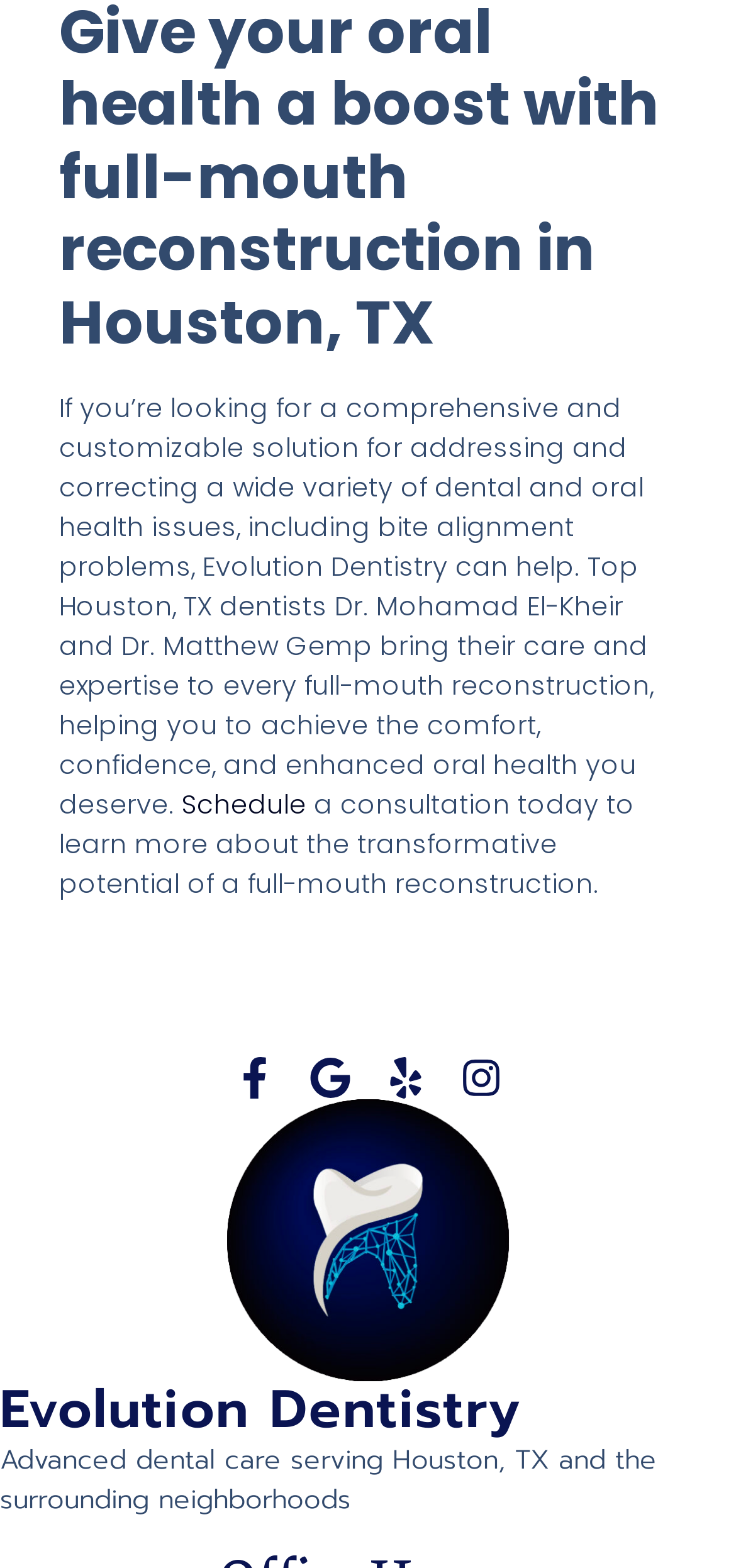What social media platforms are available?
Based on the visual, give a brief answer using one word or a short phrase.

Facebook, Google, Yelp, Instagram